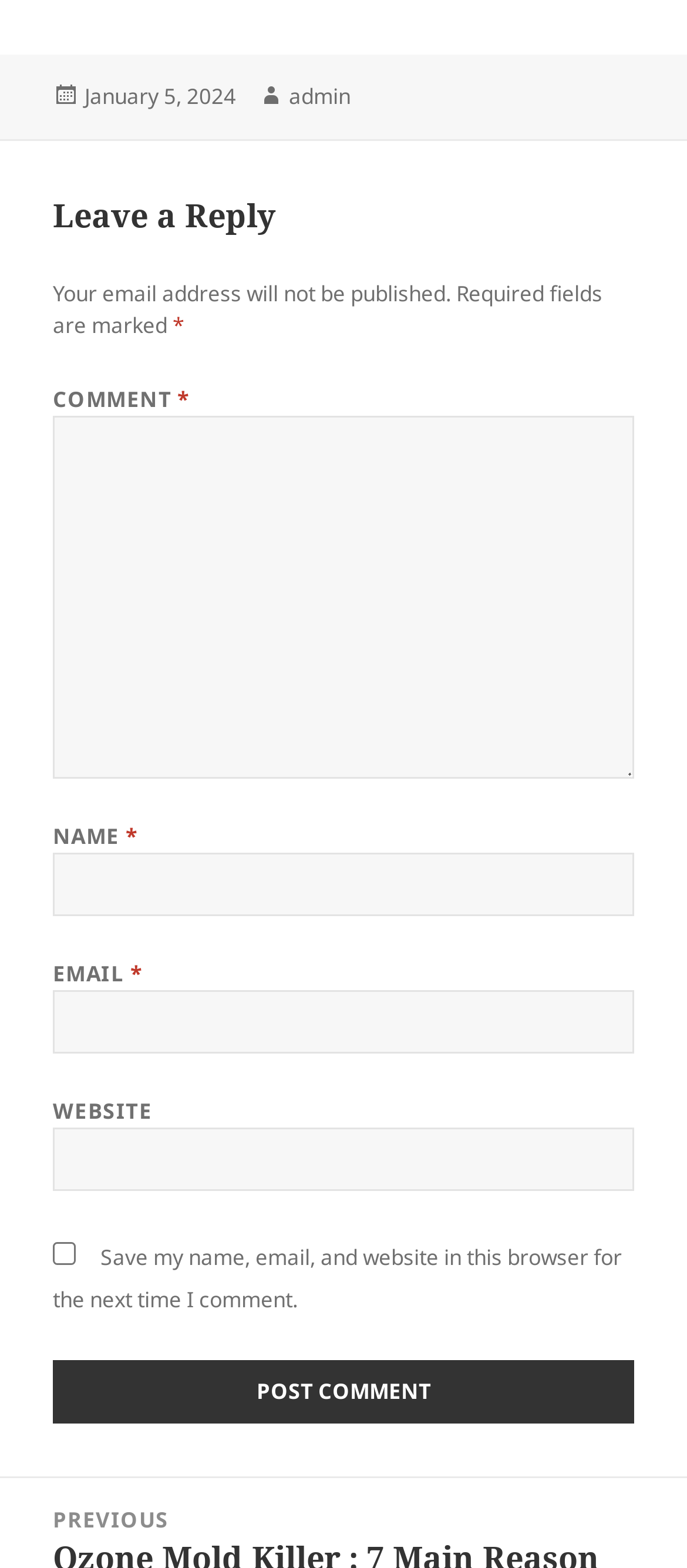Locate the bounding box coordinates of the UI element described by: "parent_node: WEBSITE name="url"". The bounding box coordinates should consist of four float numbers between 0 and 1, i.e., [left, top, right, bottom].

[0.077, 0.719, 0.923, 0.759]